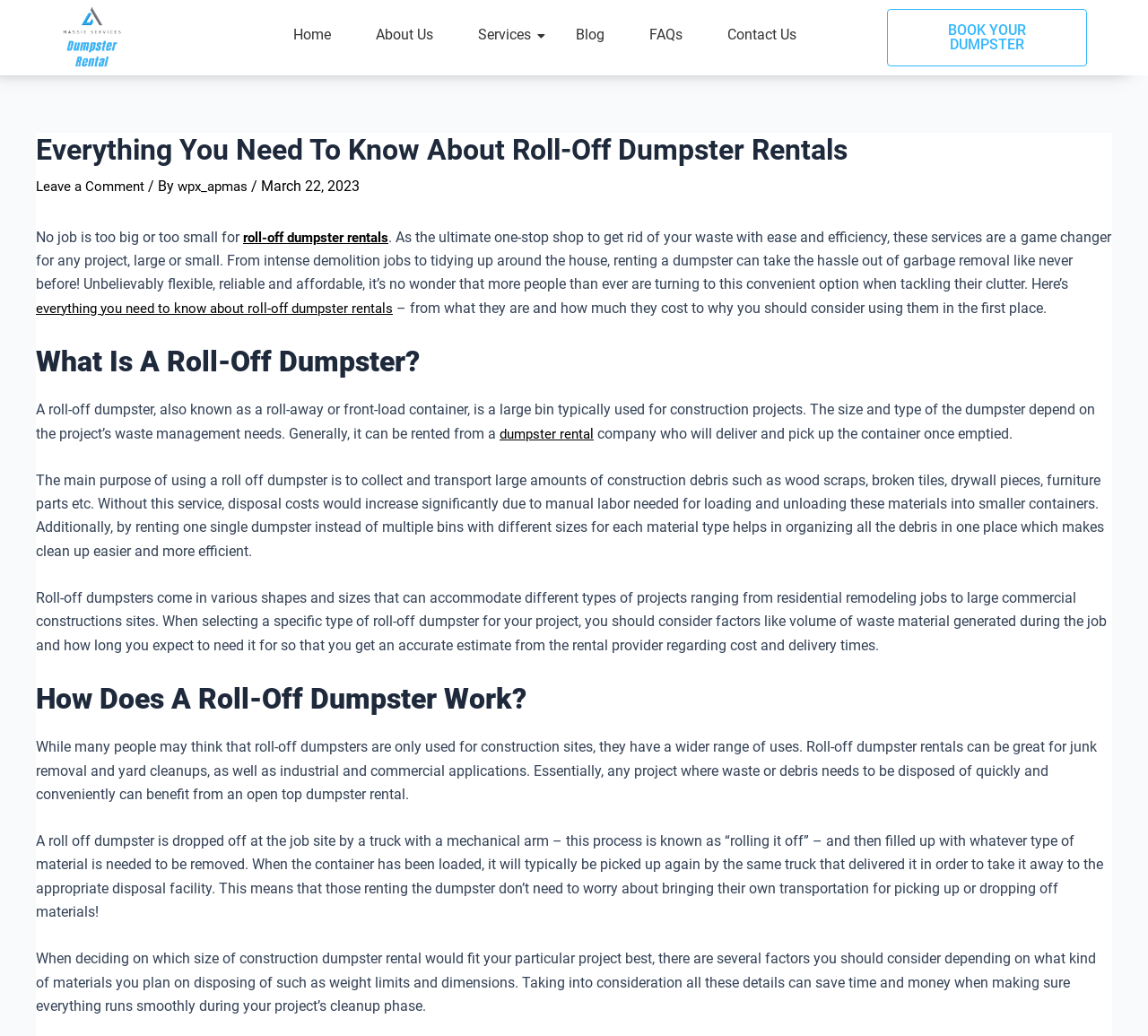Determine the bounding box coordinates for the HTML element described here: "Home".

[0.244, 0.023, 0.3, 0.047]